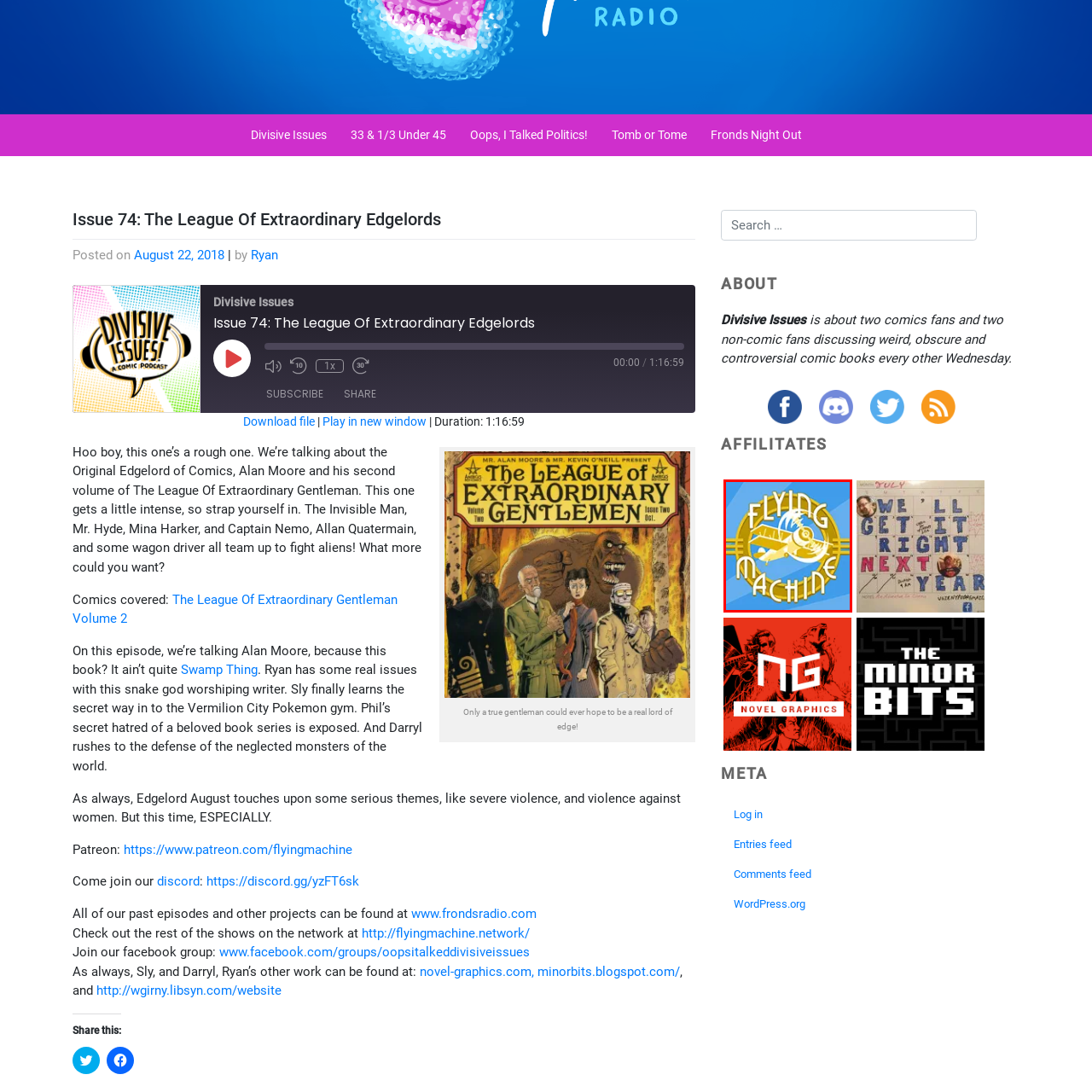Elaborate on all the details and elements present in the red-outlined area of the image.

The image features the logo of "Flying Machine," showcasing a stylized biplane at its center, which is depicted in a playful, cartoonish style. The biplane is surrounded by a circular golden emblem that emphasizes its vintage aviation theme. The bold lettering spells out "FLYING MACHINE," prominently placed above and below the aircraft, with a dynamic blue background that features rays emanating outward, enhancing the sense of movement and adventure. This logo represents a creative and whimsical approach to aviation and storytelling, fitting for a podcast or creative media venture.